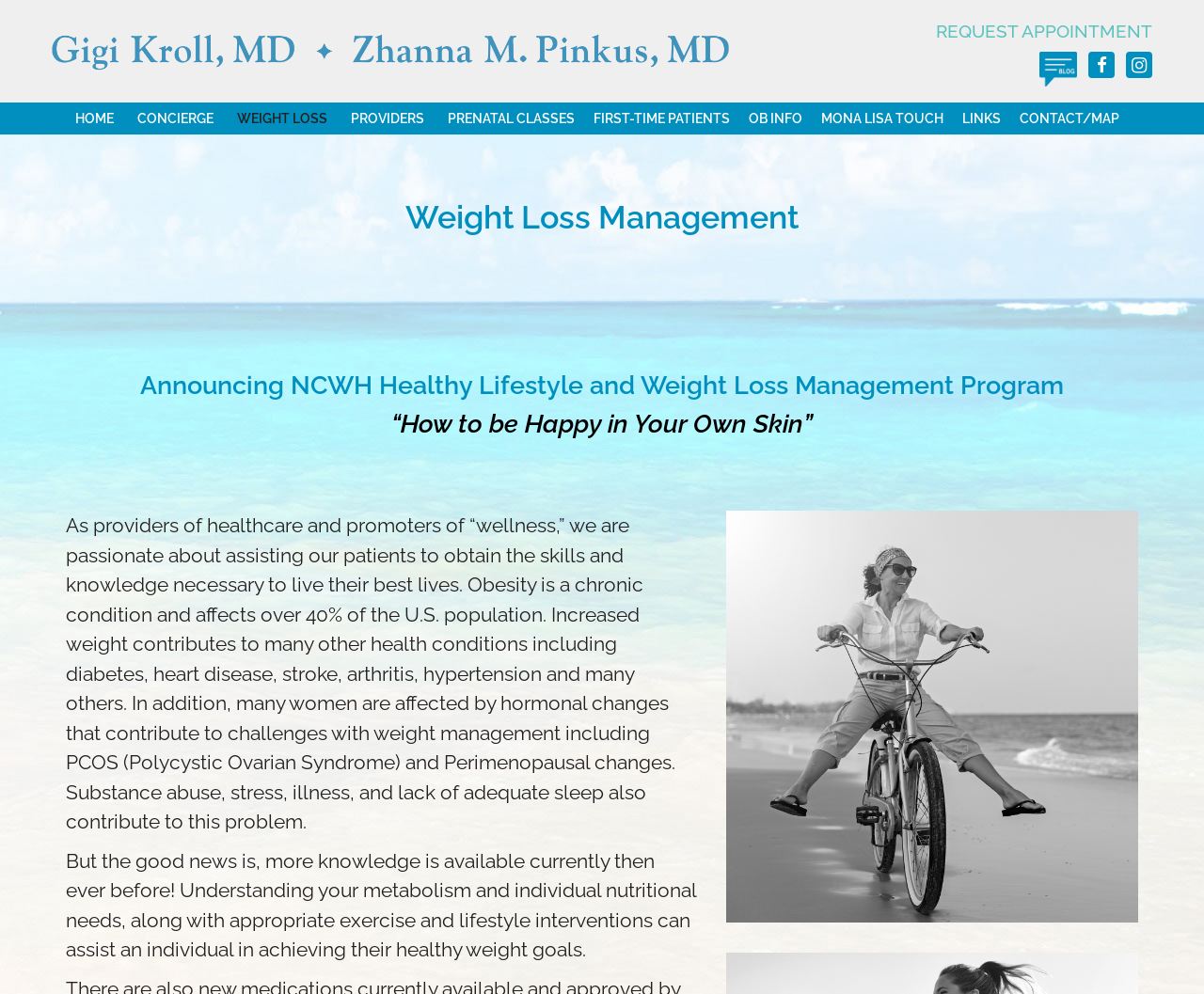Extract the main heading text from the webpage.

Weight Loss Management